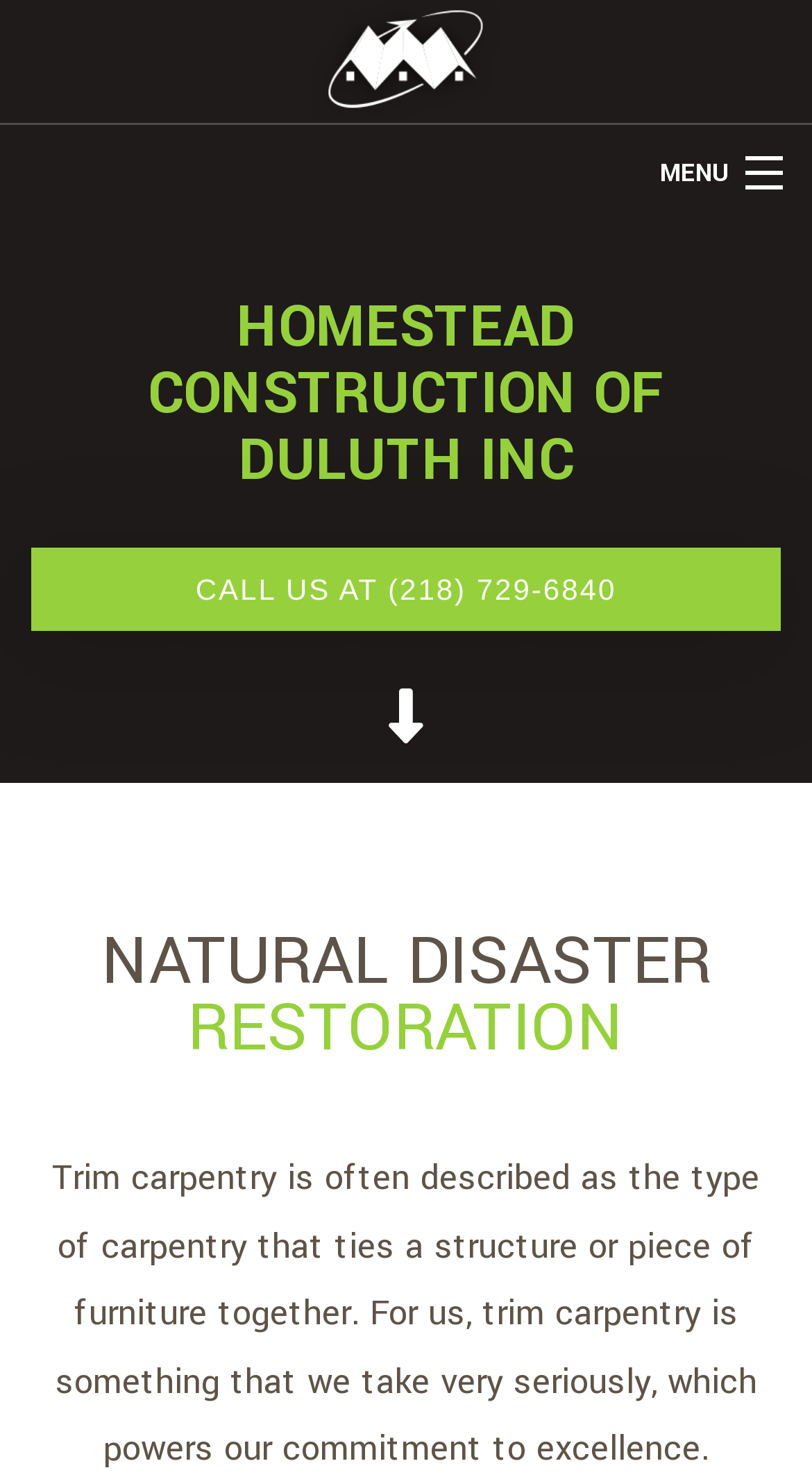Explain the webpage's design and content in an elaborate manner.

The webpage is about Homestead Construction Of Duluth Inc, a company that provides natural disaster restoration services in Duluth, Hermantown, and Cloquet. At the top left of the page, there is a logo of the company, which is an image linked to the company's homepage. 

To the right of the logo, there is a menu link labeled "MENU". Below the logo, there is a horizontal navigation bar with multiple links, including "HOME", "ABOUT US", "REMODELING", "REFINISHING", "RESTORATION", "OTHER SERVICES", "GALLERY", "PAY MY BILL", "CONTACT", and "SERVICE AREAS". These links are arranged from left to right in a single row.

Below the navigation bar, there is a heading that displays the company name, "HOMESTEAD CONSTRUCTION OF DULUTH INC". Next to the company name, there is a link to call the company at (218) 729-6840. 

Further down the page, there is a heading that reads "NATURAL DISASTER RESTORATION". Below this heading, there is a paragraph of text that describes the company's approach to trim carpentry, emphasizing their commitment to excellence.